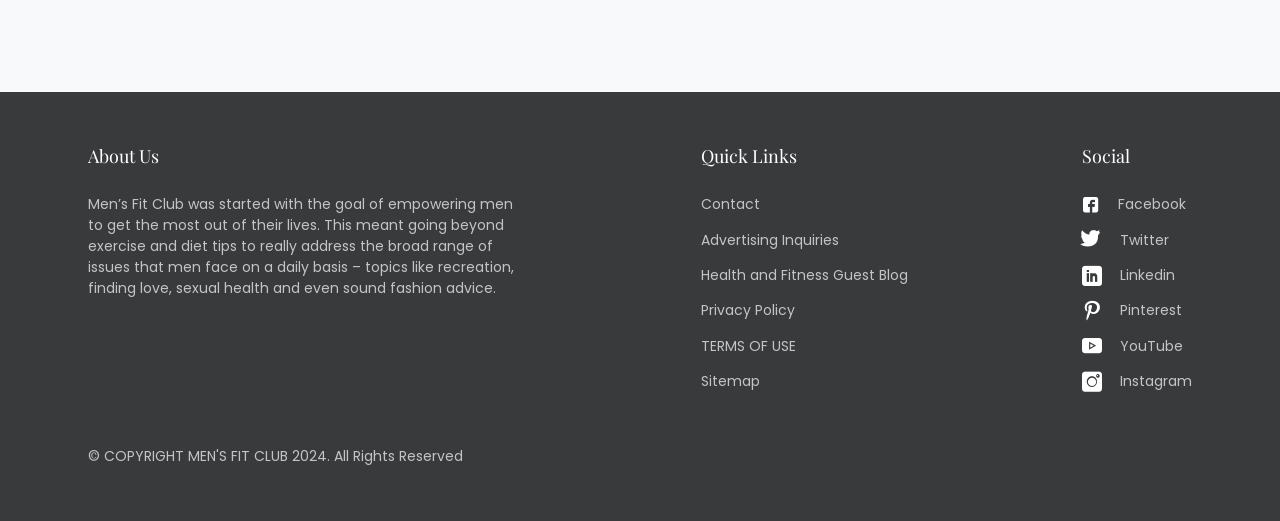Identify the bounding box coordinates for the element that needs to be clicked to fulfill this instruction: "Visit Facebook page". Provide the coordinates in the format of four float numbers between 0 and 1: [left, top, right, bottom].

[0.845, 0.373, 0.931, 0.413]